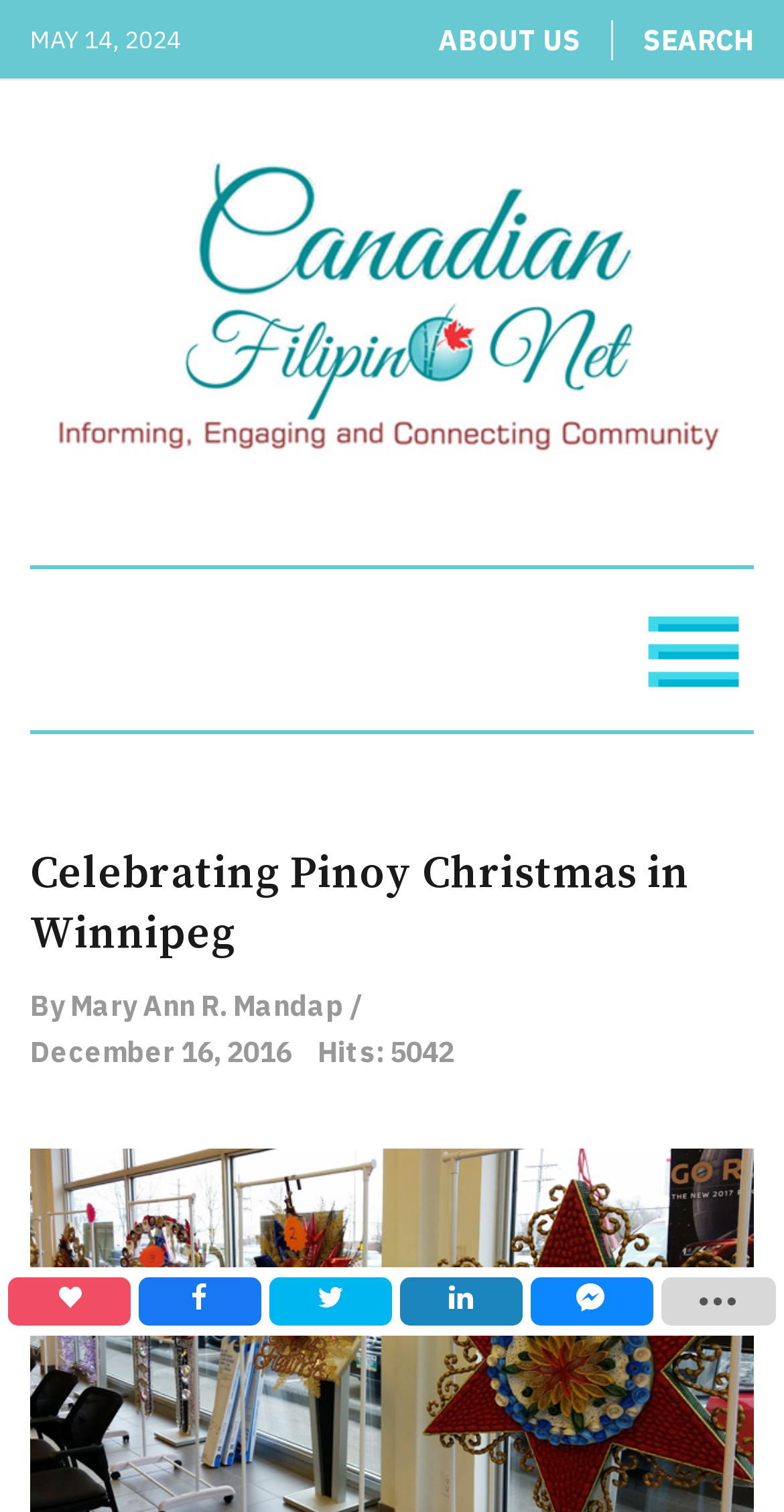How many hits does the article have?
Based on the image, answer the question in a detailed manner.

I found the number of hits by looking at the description list detail that says 'Hits: 5042', which is located below the main heading.